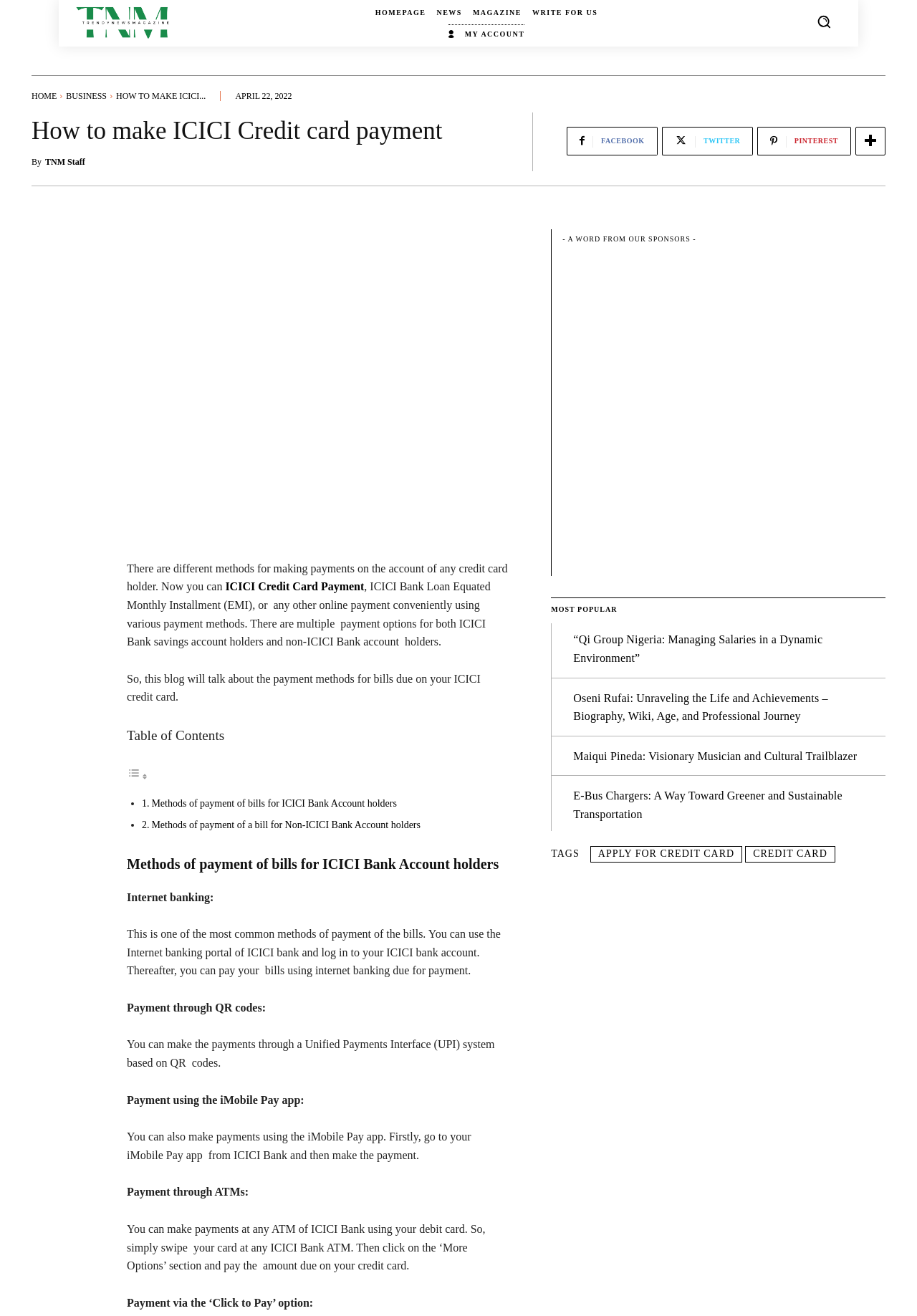Find the bounding box coordinates for the area you need to click to carry out the instruction: "Read the article 'ICICI Credit Card Payment and Details'". The coordinates should be four float numbers between 0 and 1, indicated as [left, top, right, bottom].

[0.034, 0.174, 0.554, 0.414]